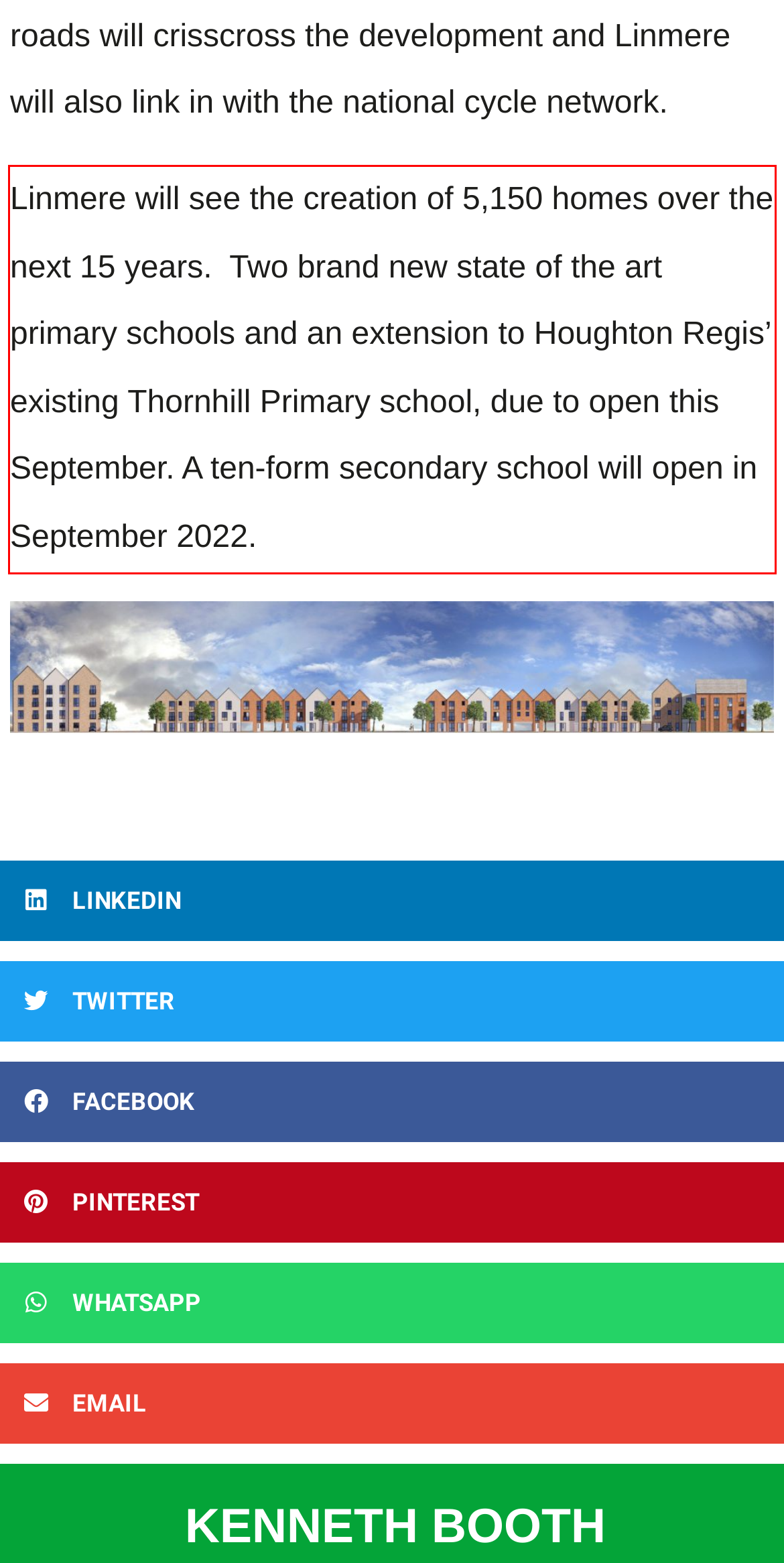Analyze the webpage screenshot and use OCR to recognize the text content in the red bounding box.

Linmere will see the creation of 5,150 homes over the next 15 years. Two brand new state of the art primary schools and an extension to Houghton Regis’ existing Thornhill Primary school, due to open this September. A ten-form secondary school will open in September 2022.